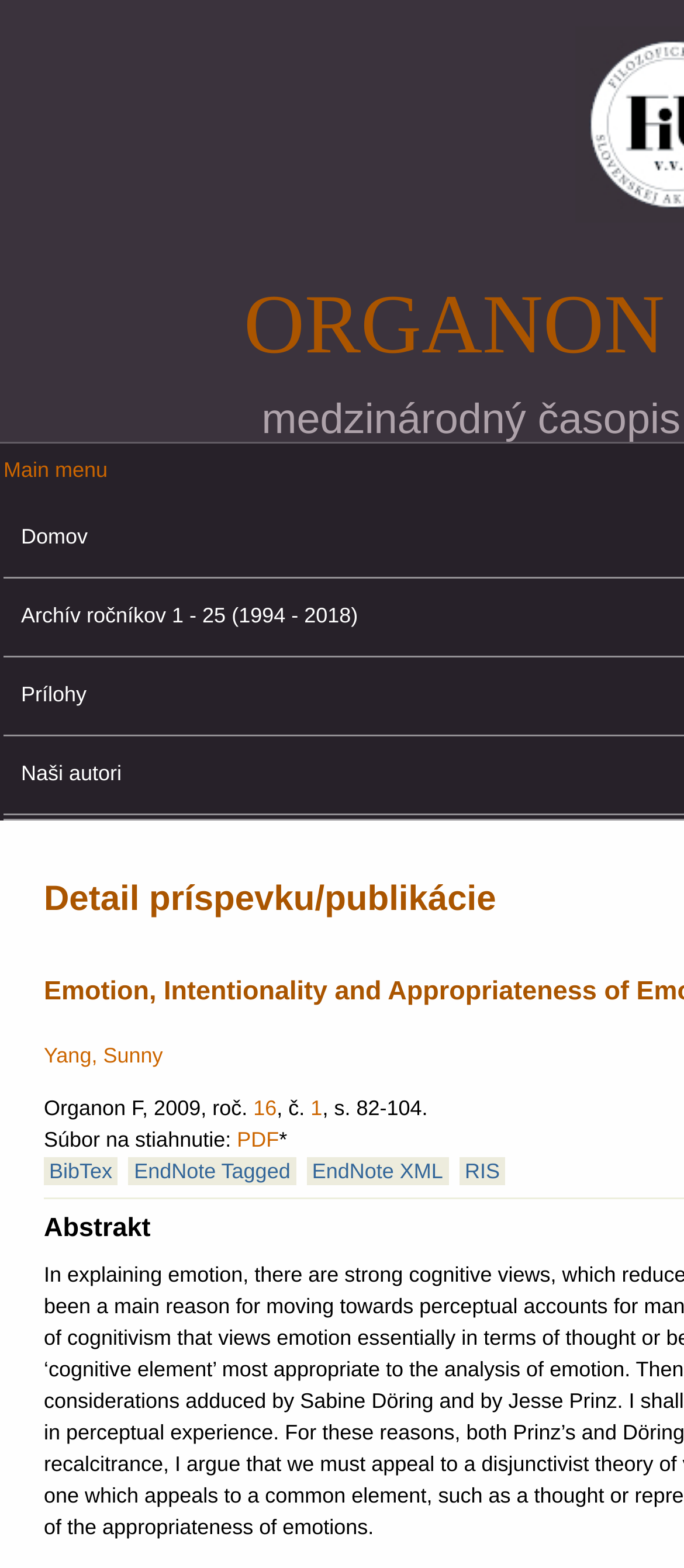Predict the bounding box coordinates of the UI element that matches this description: "Skočiť na hlavný obsah". The coordinates should be in the format [left, top, right, bottom] with each value between 0 and 1.

[0.315, 0.0, 0.635, 0.001]